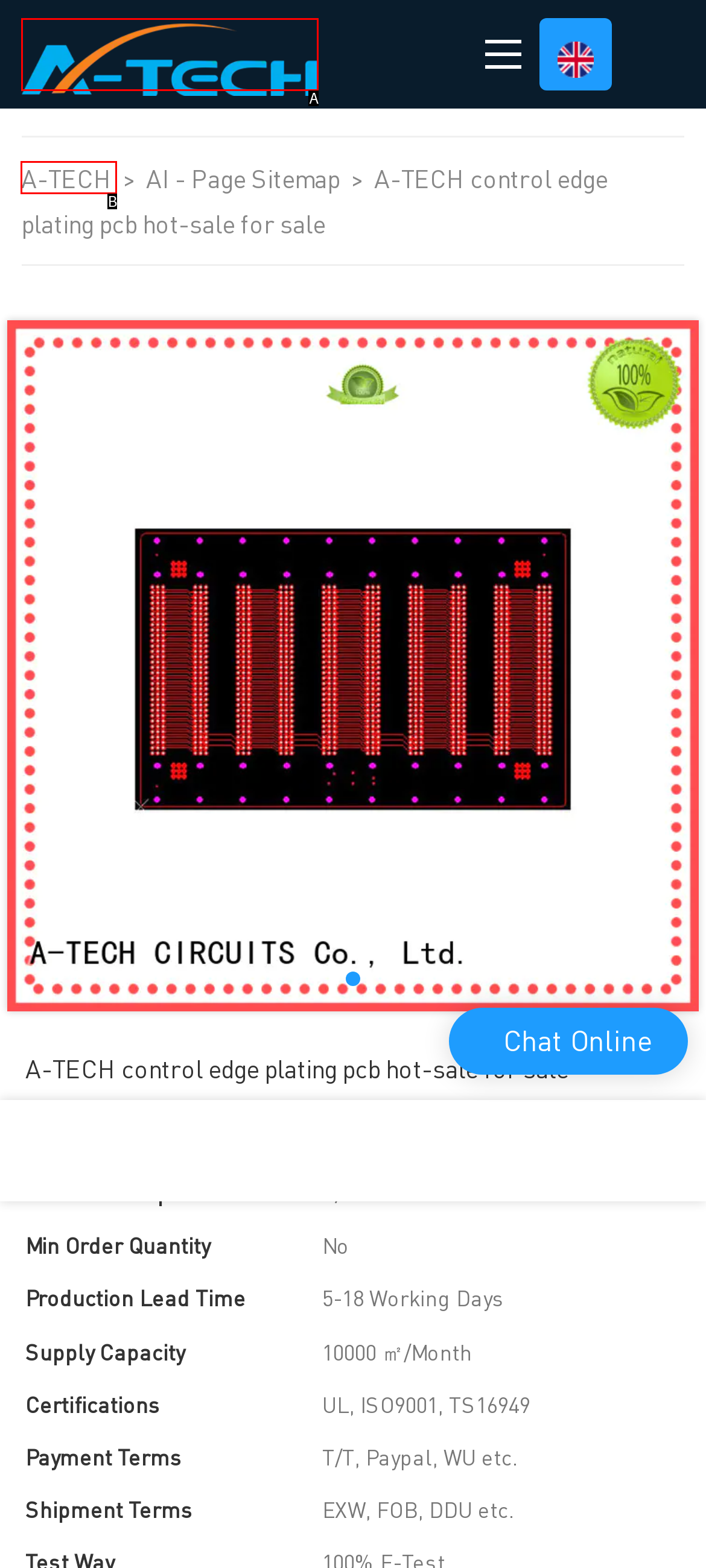From the given choices, determine which HTML element aligns with the description: A-TECH Respond with the letter of the appropriate option.

B